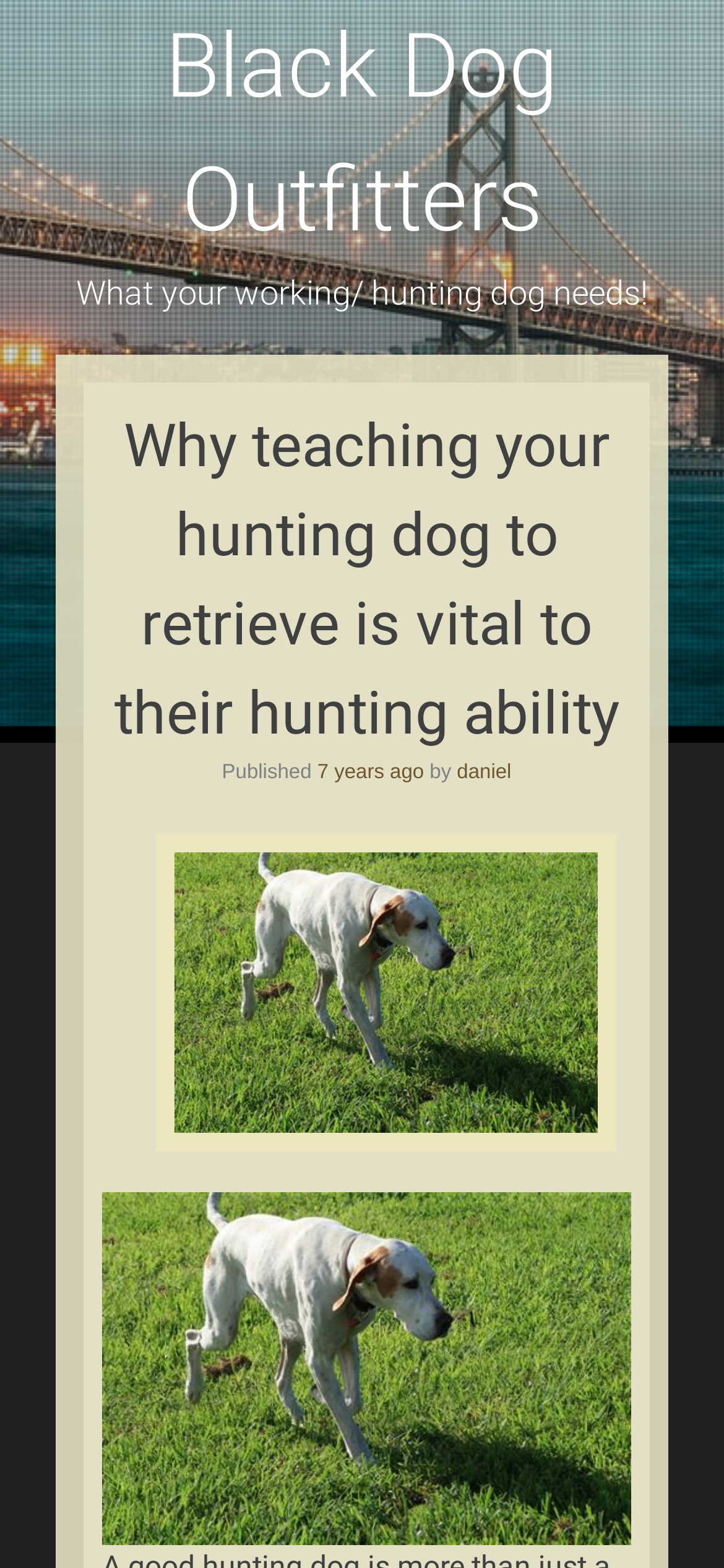Bounding box coordinates must be specified in the format (top-left x, top-left y, bottom-right x, bottom-right y). All values should be floating point numbers between 0 and 1. What are the bounding box coordinates of the UI element described as: 7 years agoOctober 8, 2017

[0.438, 0.486, 0.586, 0.5]